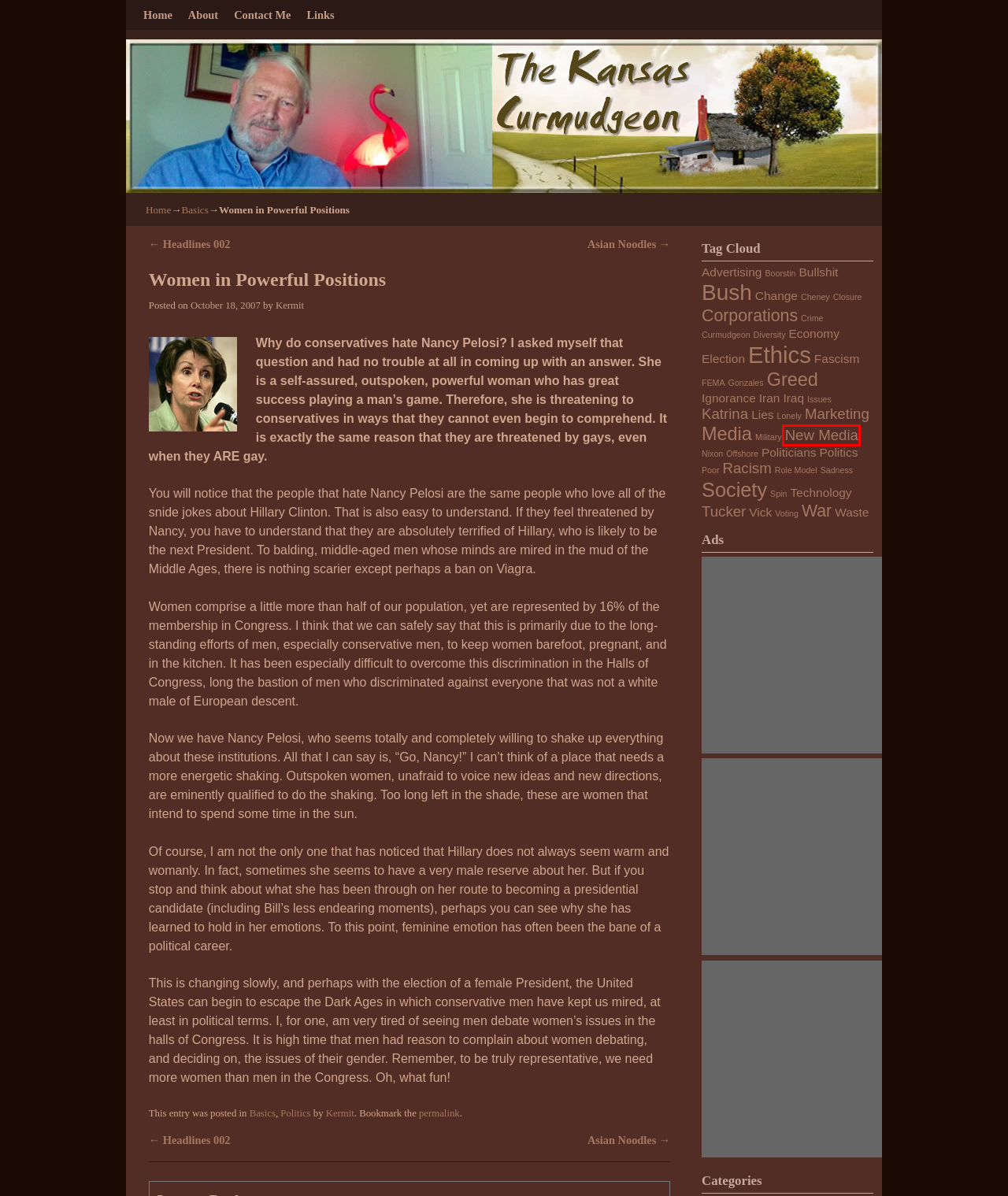You have received a screenshot of a webpage with a red bounding box indicating a UI element. Please determine the most fitting webpage description that matches the new webpage after clicking on the indicated element. The choices are:
A. New Media |
B. Racism |
C. Ethics |
D. Change |
E. Tucker |
F. Diversity |
G. Katrina |
H. Bush |

A